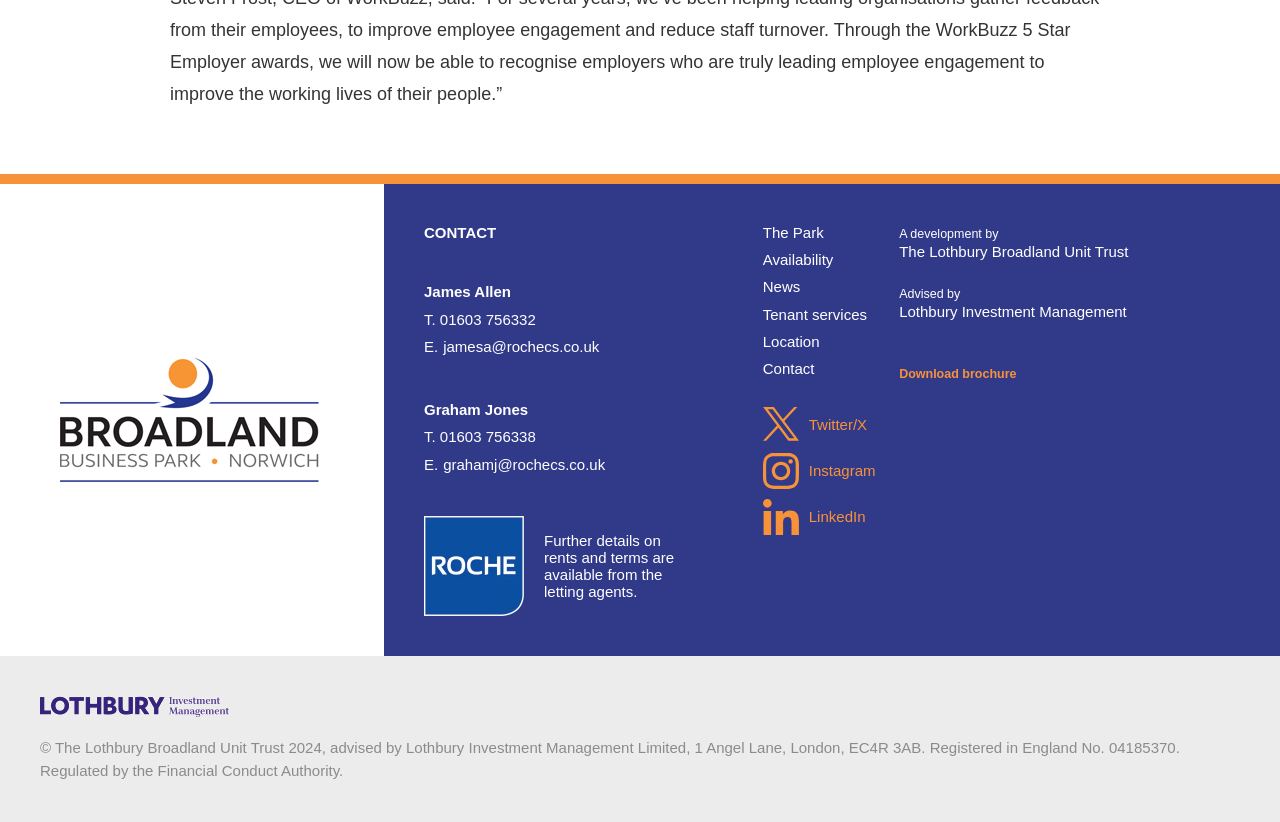Please identify the bounding box coordinates of the element I need to click to follow this instruction: "Check 'Twitter/X' social media".

[0.596, 0.495, 0.691, 0.539]